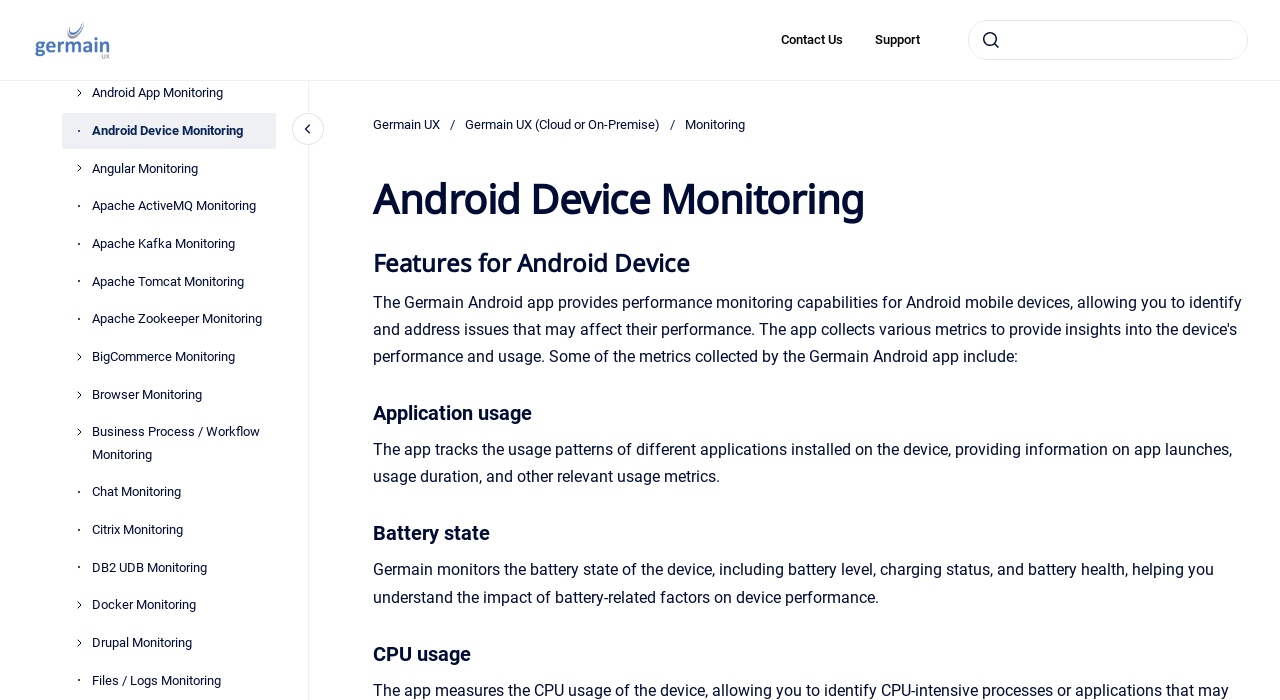What is the function of the 'Close navigation' button?
From the image, respond using a single word or phrase.

Collapse navigation menu